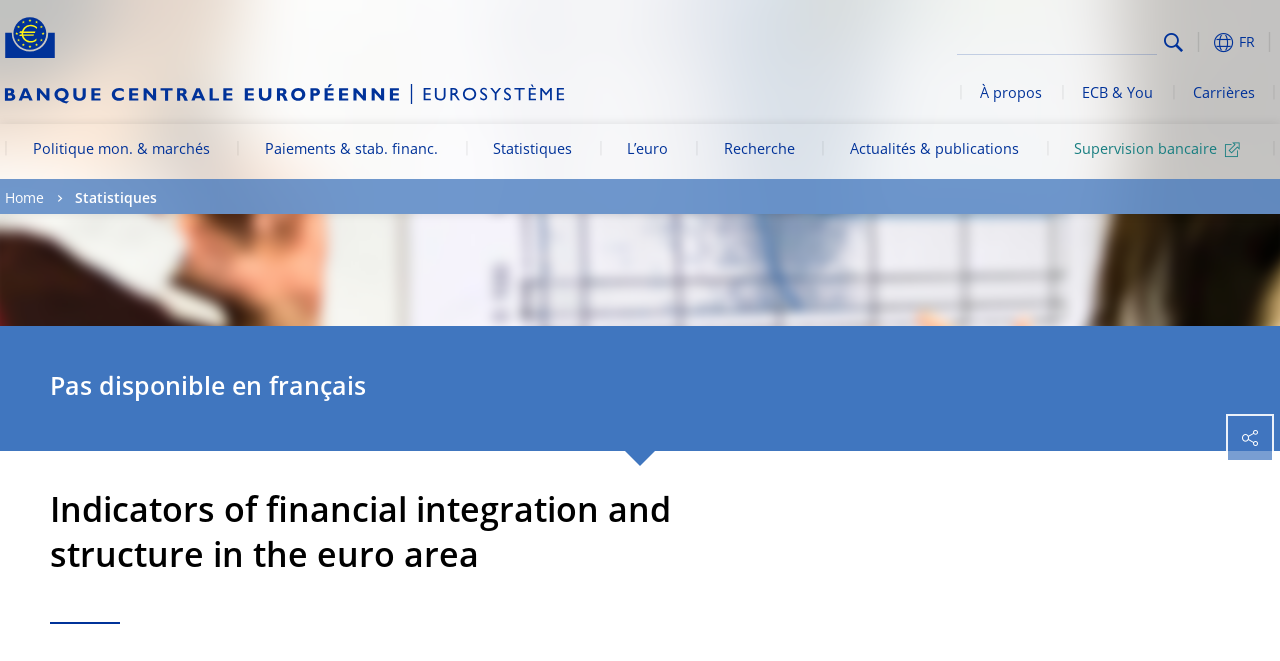Highlight the bounding box coordinates of the element that should be clicked to carry out the following instruction: "Navigate to main page". The coordinates must be given as four float numbers ranging from 0 to 1, i.e., [left, top, right, bottom].

[0.004, 0.29, 0.034, 0.311]